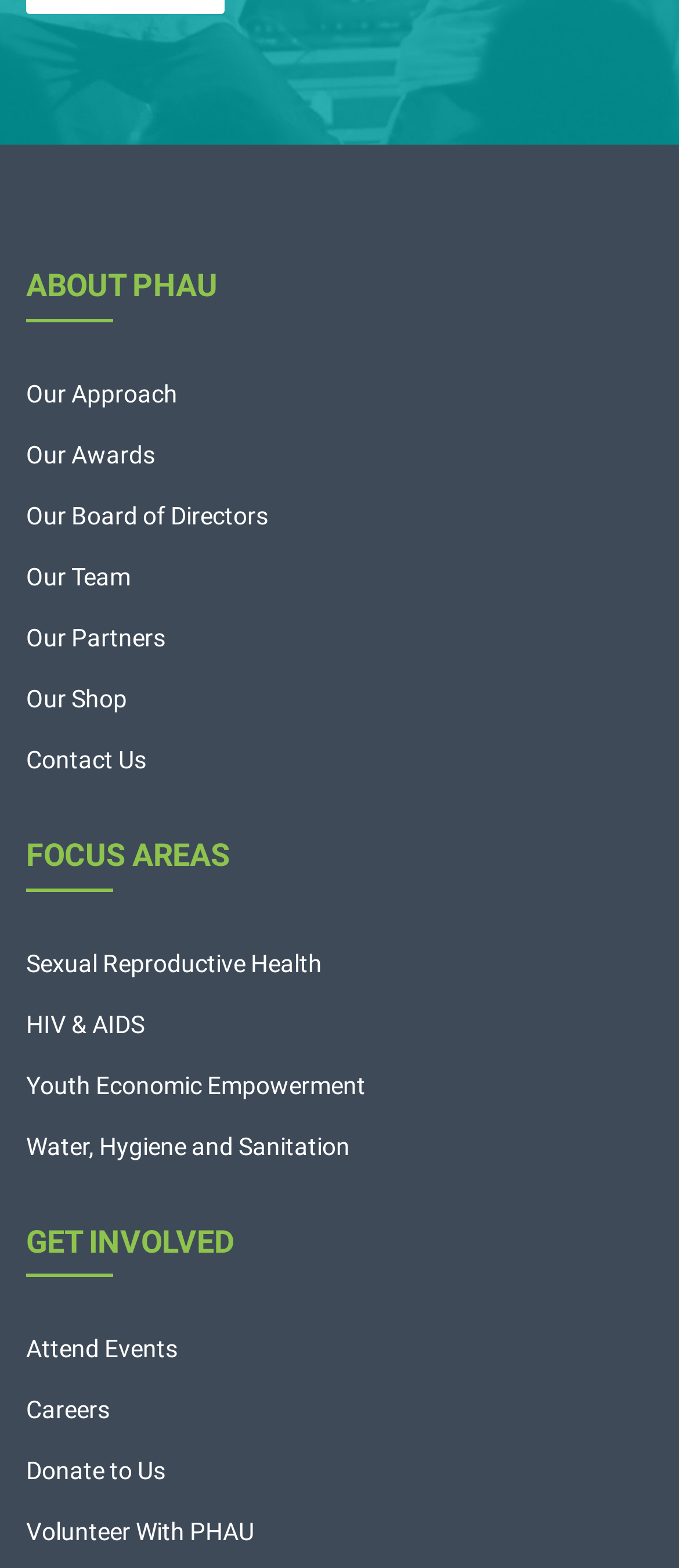Determine the bounding box coordinates of the target area to click to execute the following instruction: "Learn about PHAU's approach."

[0.038, 0.242, 0.262, 0.26]